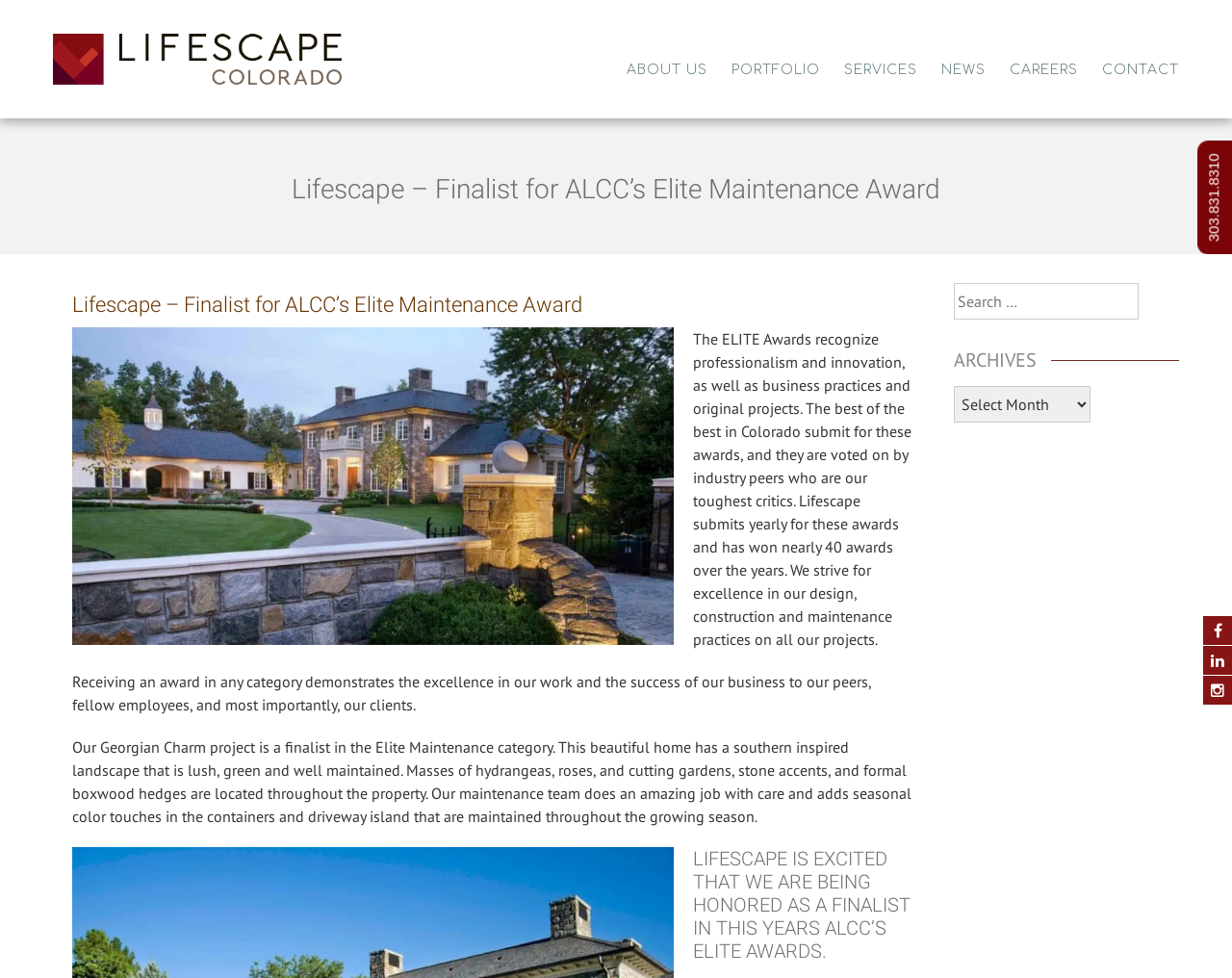Please answer the following query using a single word or phrase: 
What is the name of the company that is a finalist for ALCC's Elite Maintenance Award?

Lifescape Colorado